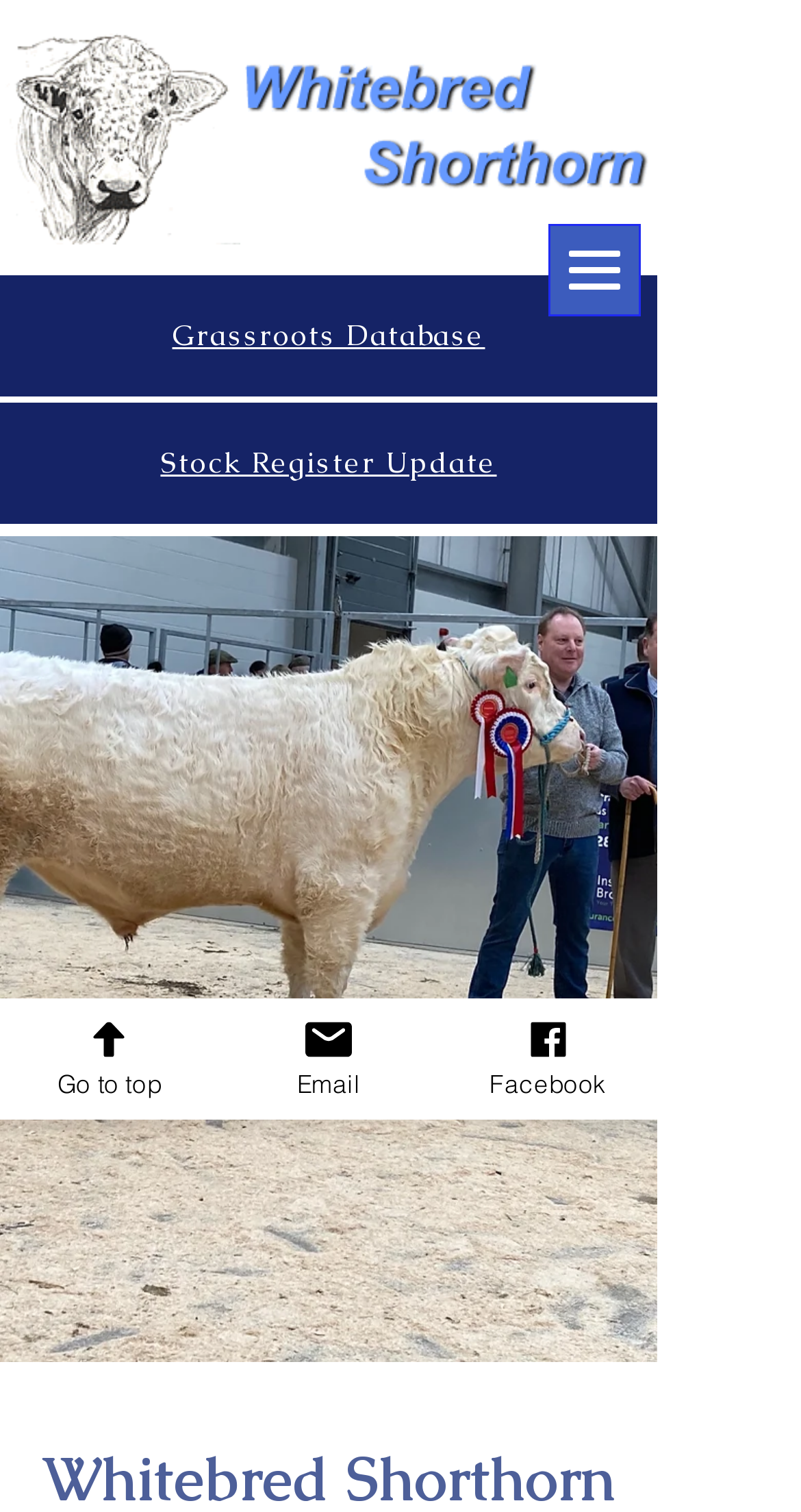What type of cattle is featured on this webpage?
Using the image, respond with a single word or phrase.

Whitebred Shorthorns